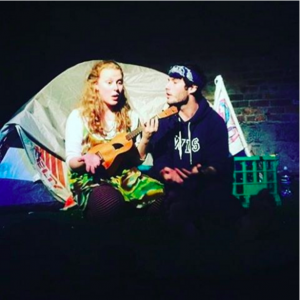What is the man wearing on his head?
Respond to the question with a single word or phrase according to the image.

Bandana